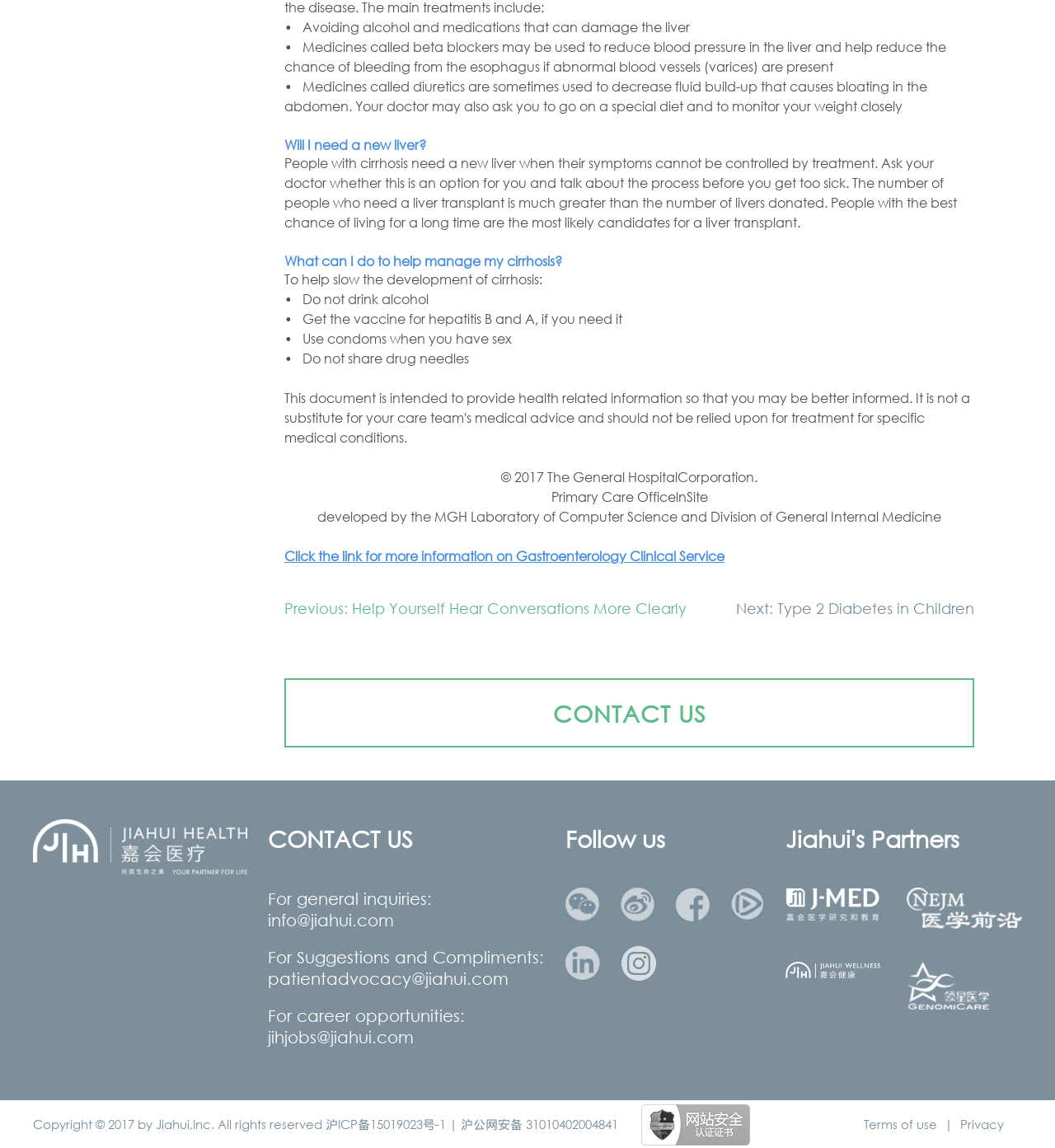Determine the bounding box coordinates for the HTML element mentioned in the following description: "Terms of use". The coordinates should be a list of four floats ranging from 0 to 1, represented as [left, top, right, bottom].

[0.819, 0.972, 0.888, 0.986]